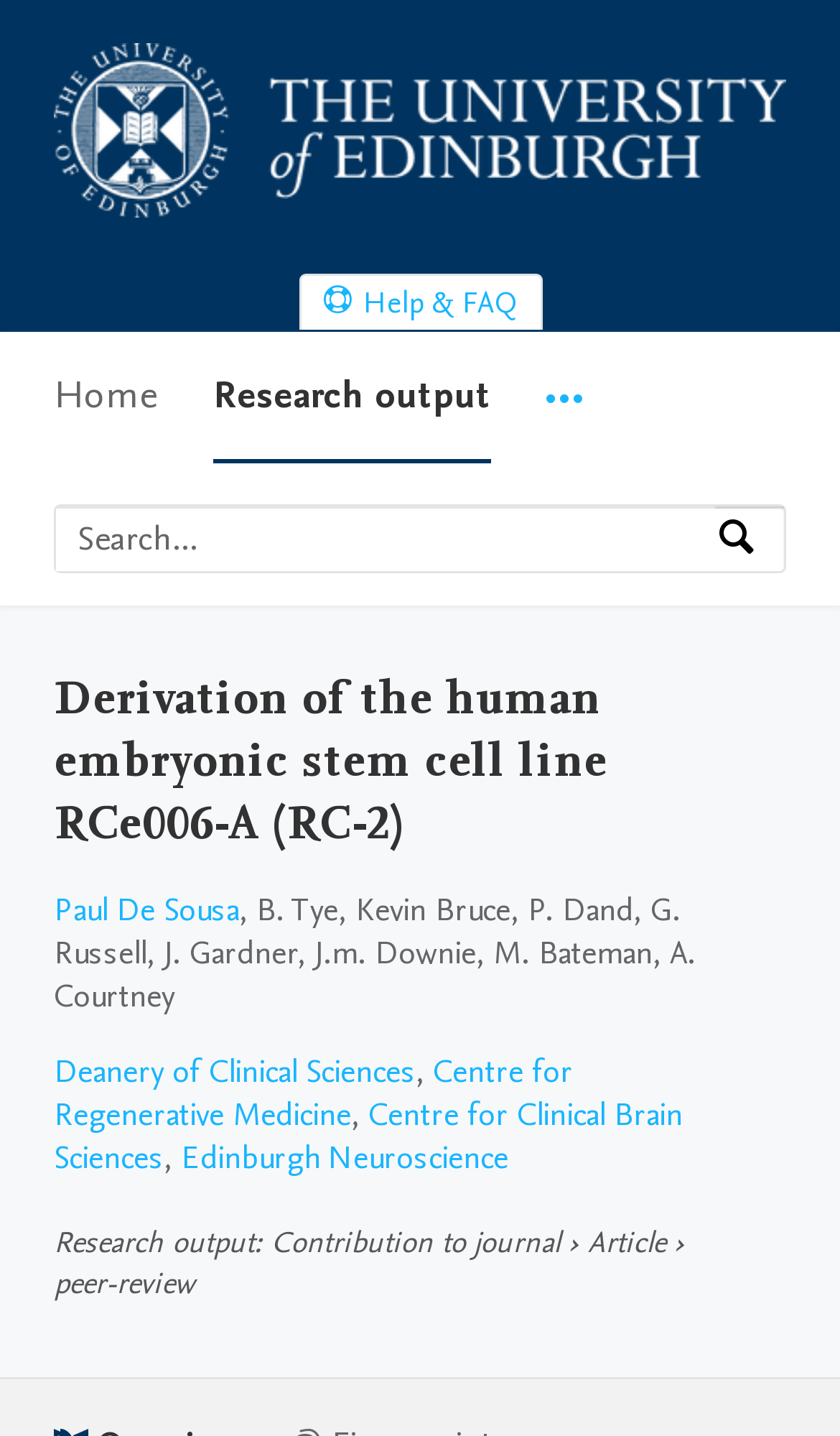Identify the text that serves as the heading for the webpage and generate it.

Derivation of the human embryonic stem cell line RCe006-A (RC-2)